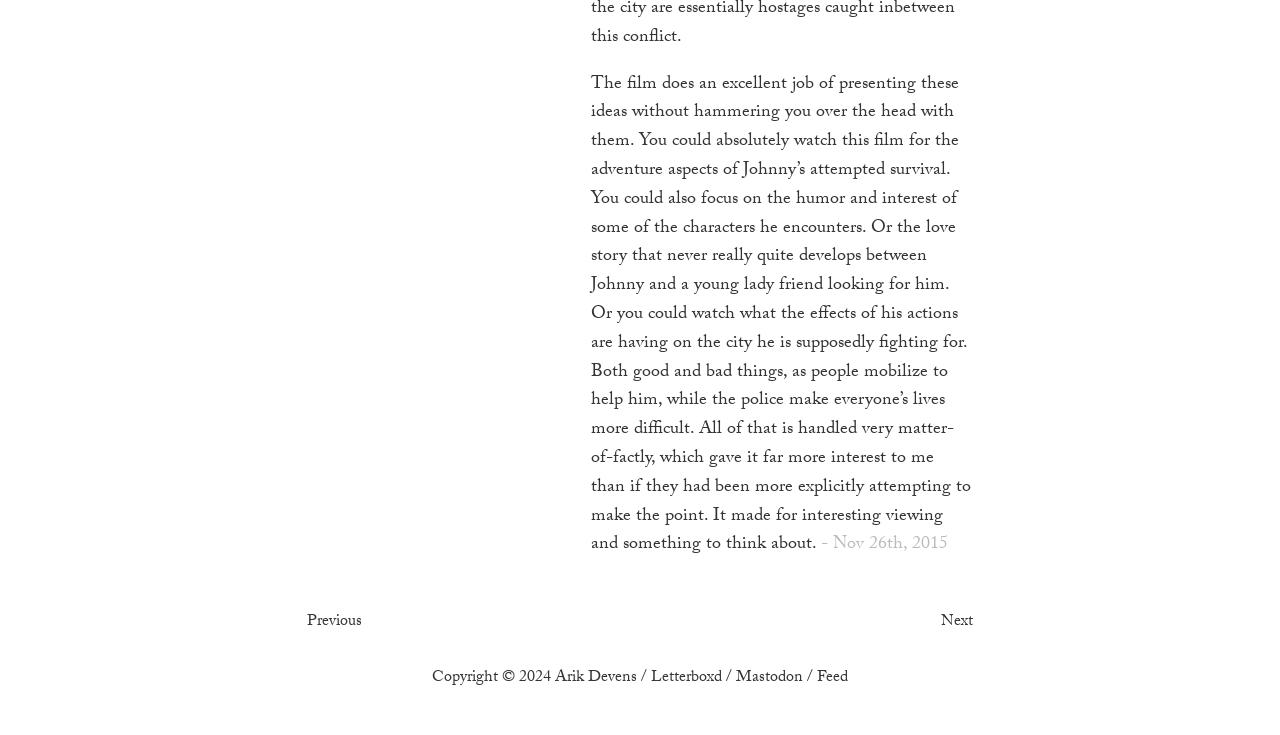What is the main topic of the text?
Kindly answer the question with as much detail as you can.

The main topic of the text is a film review, as it discusses the presentation of ideas, adventure aspects, humor, characters, and the effects of the protagonist's actions on the city.